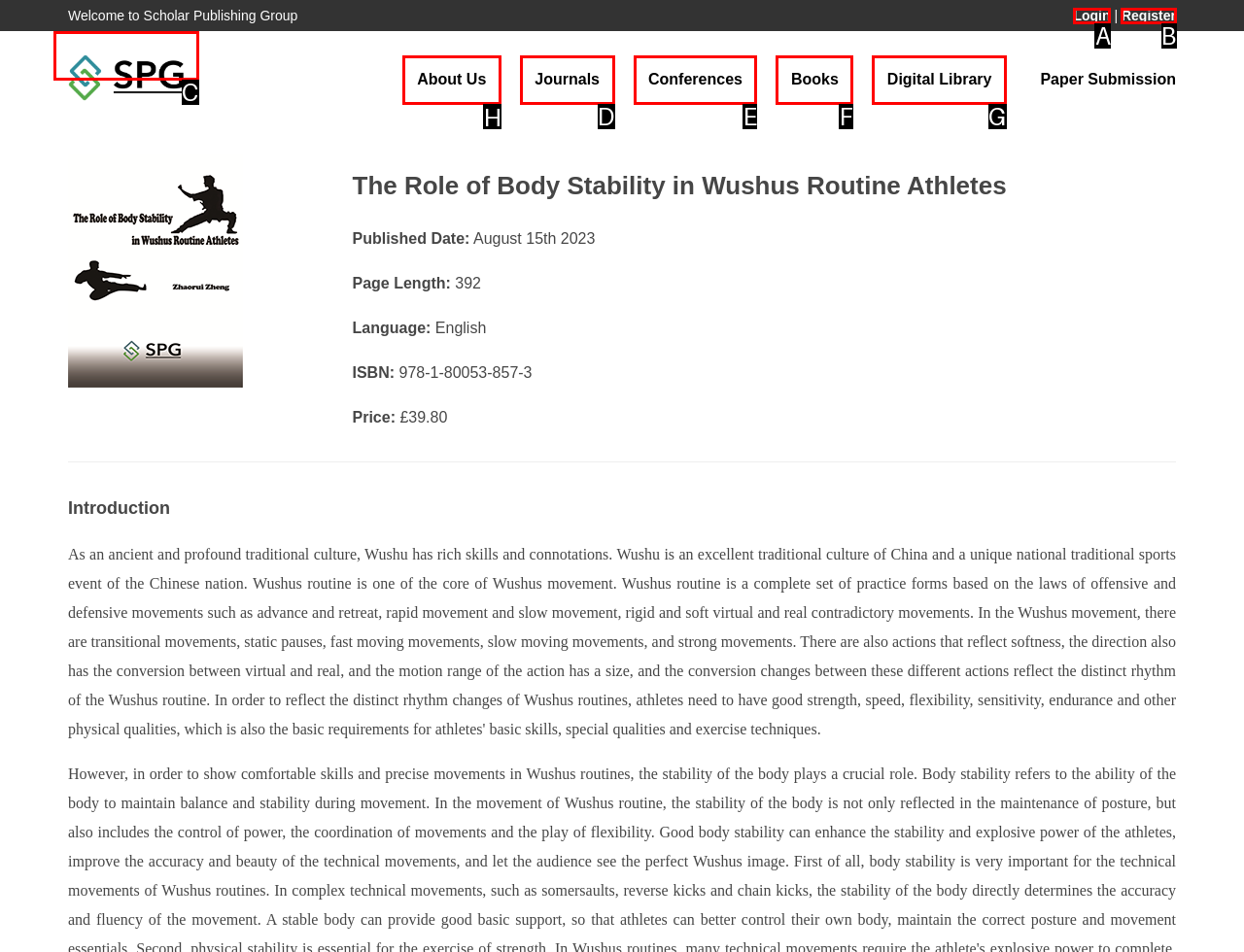Determine the letter of the UI element I should click on to complete the task: Visit the 'About Us' page from the provided choices in the screenshot.

H